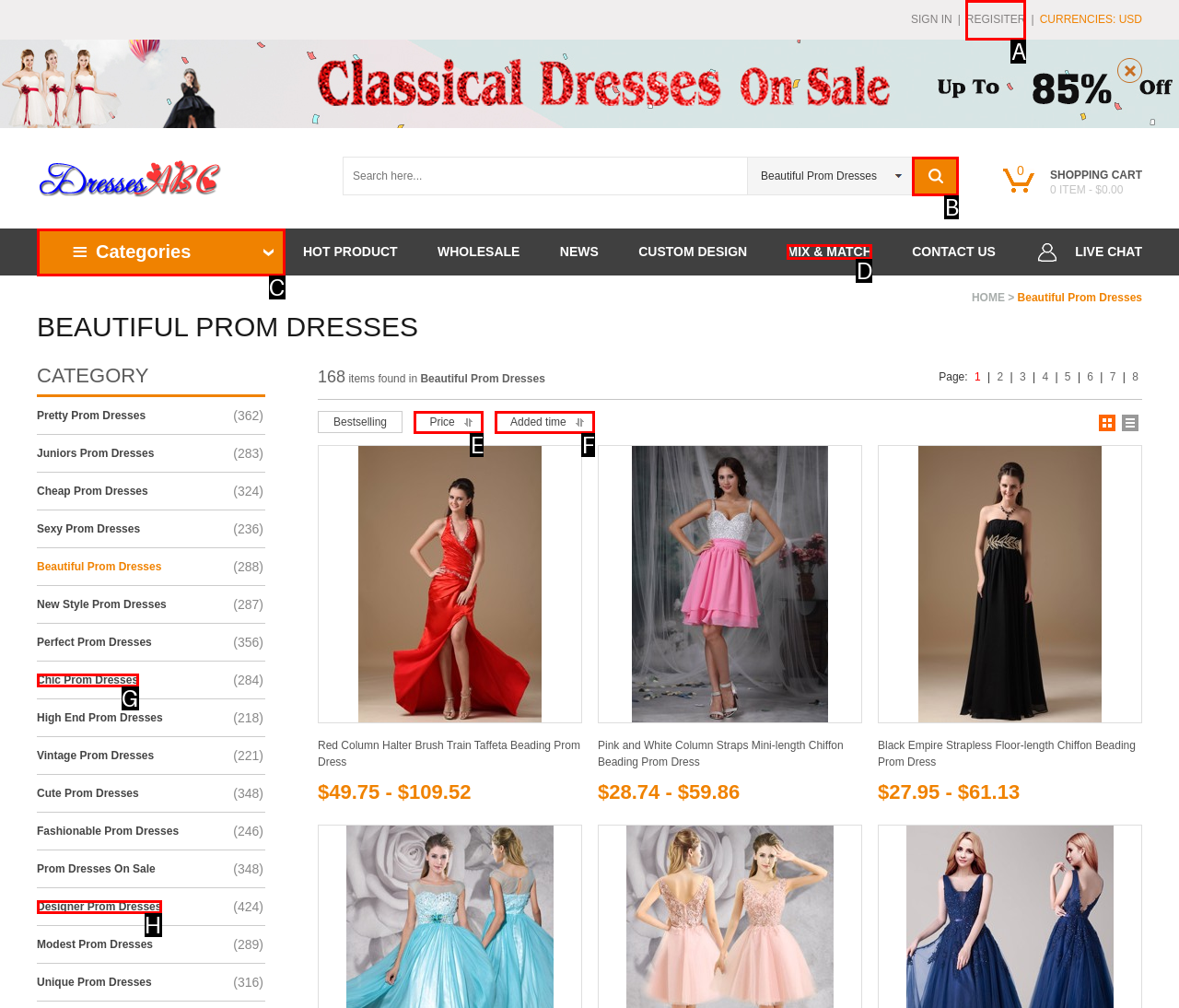Match the HTML element to the given description: Price
Indicate the option by its letter.

E